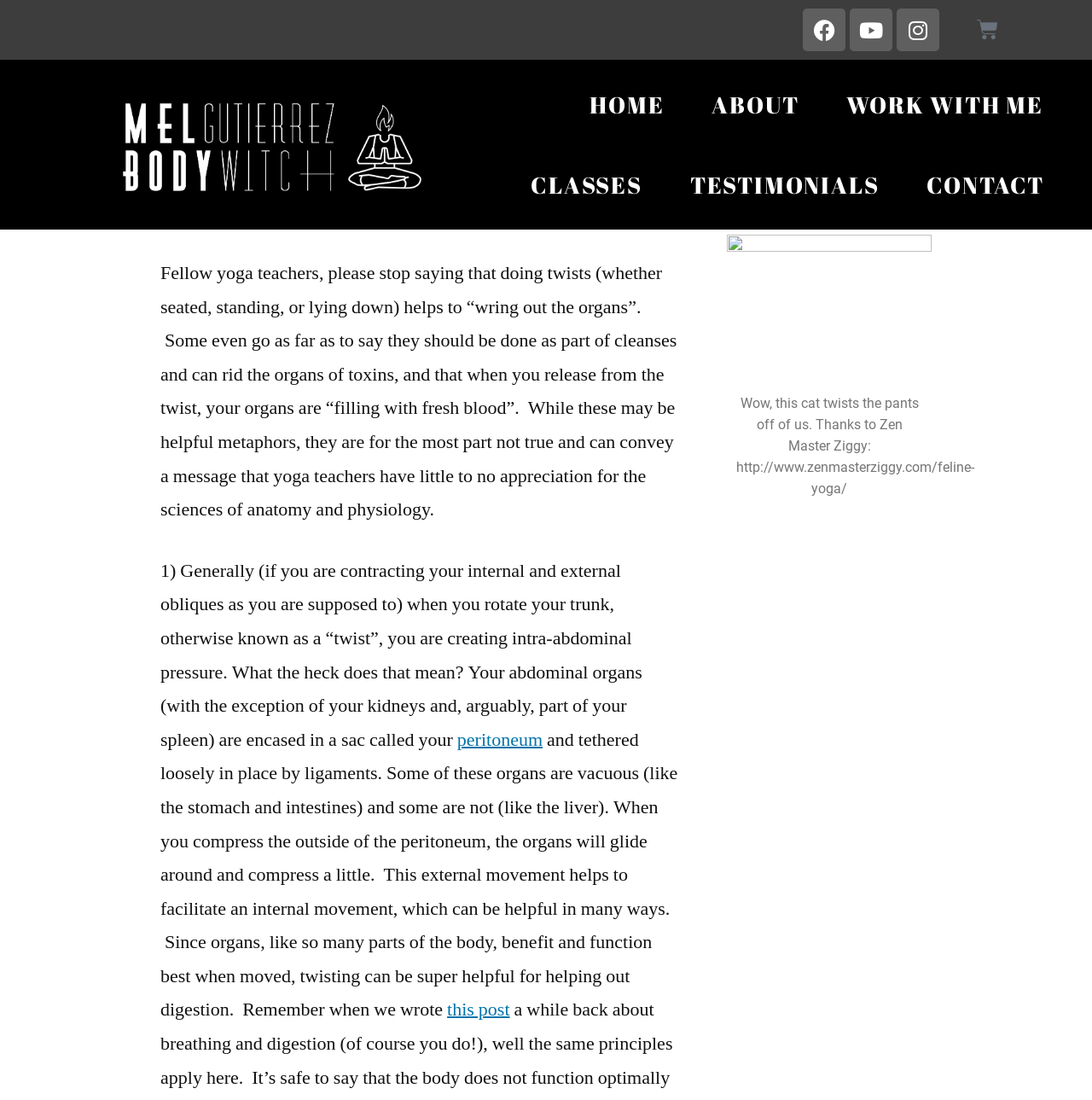Answer the following query with a single word or phrase:
What is the topic of the article?

Twists in yoga